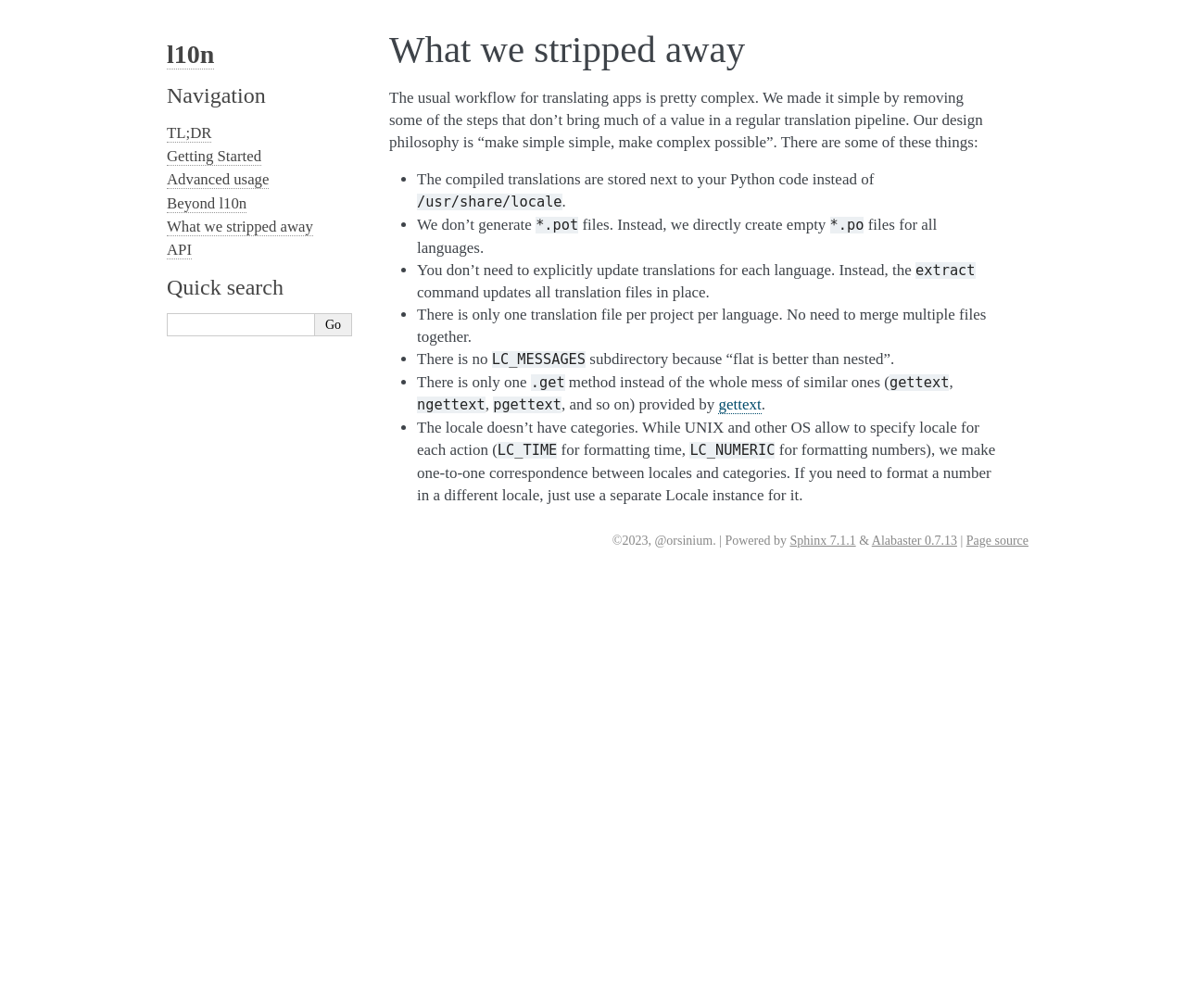Indicate the bounding box coordinates of the clickable region to achieve the following instruction: "View the page source."

[0.815, 0.53, 0.867, 0.544]